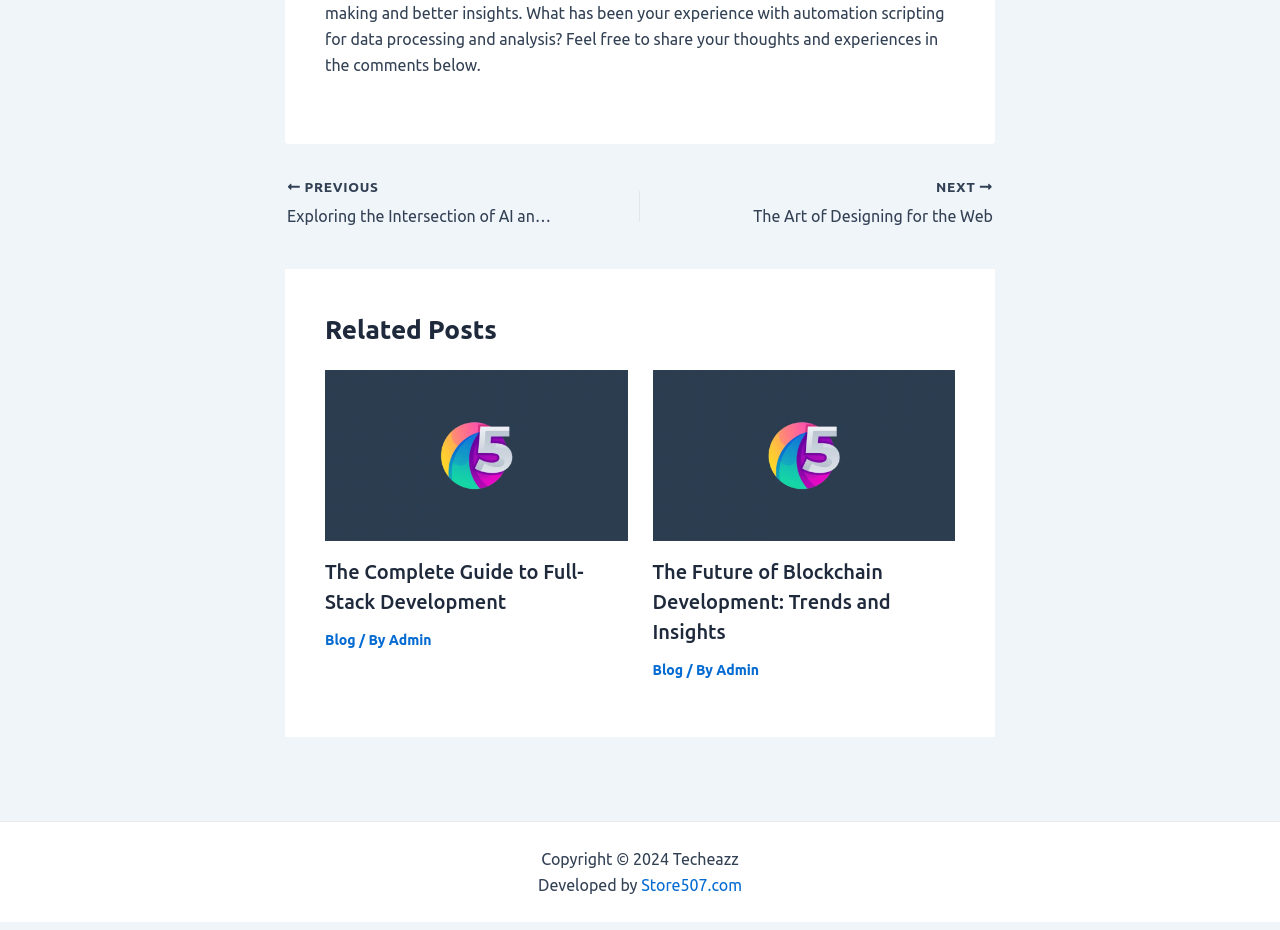Please give a succinct answer to the question in one word or phrase:
What is the title of the previous post?

Exploring the Intersection of AI and Blockchain Development